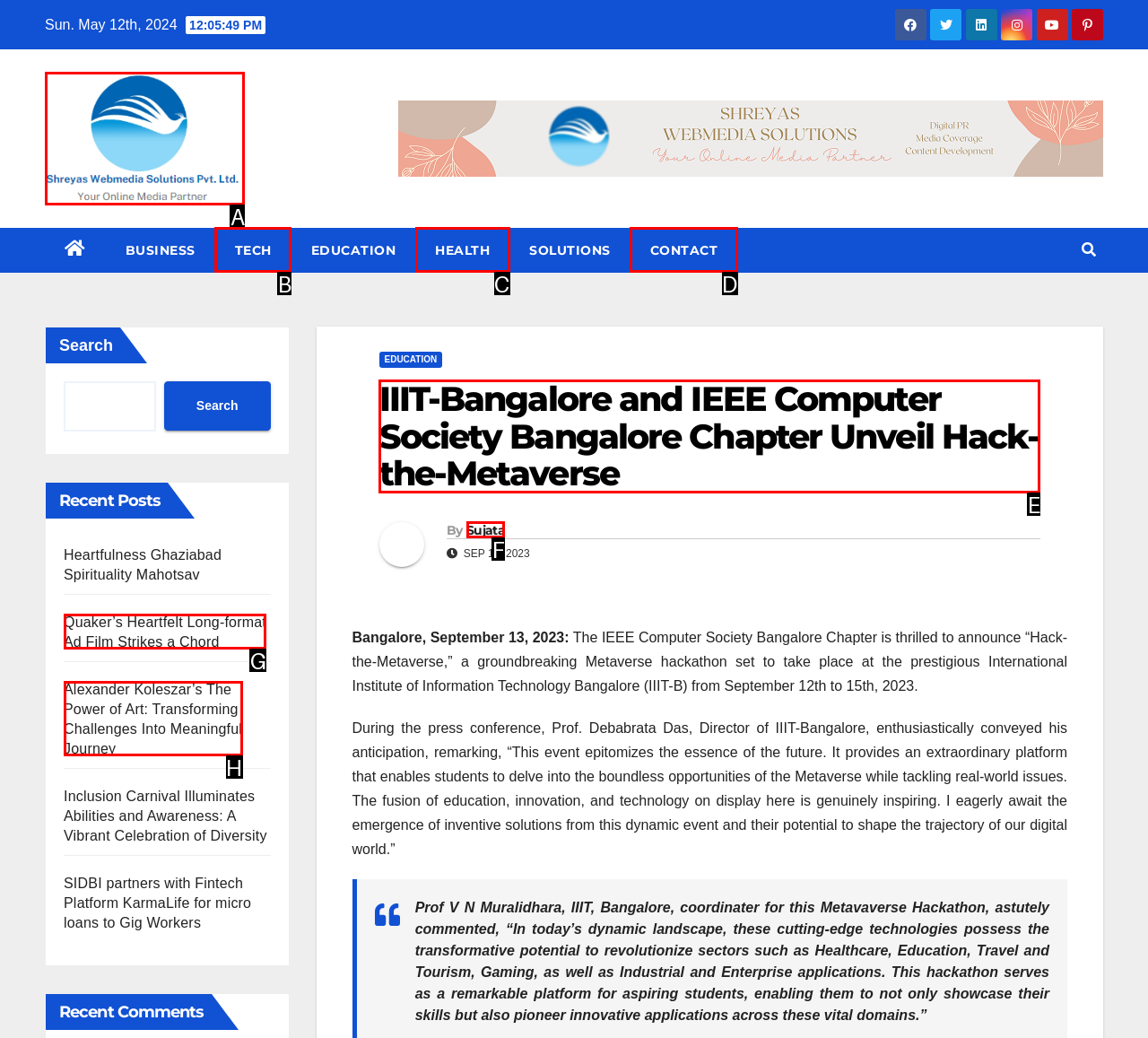Determine which HTML element to click for this task: View the article 'IIIT-Bangalore and IEEE Computer Society Bangalore Chapter Unveil Hack-the-Metaverse' Provide the letter of the selected choice.

E